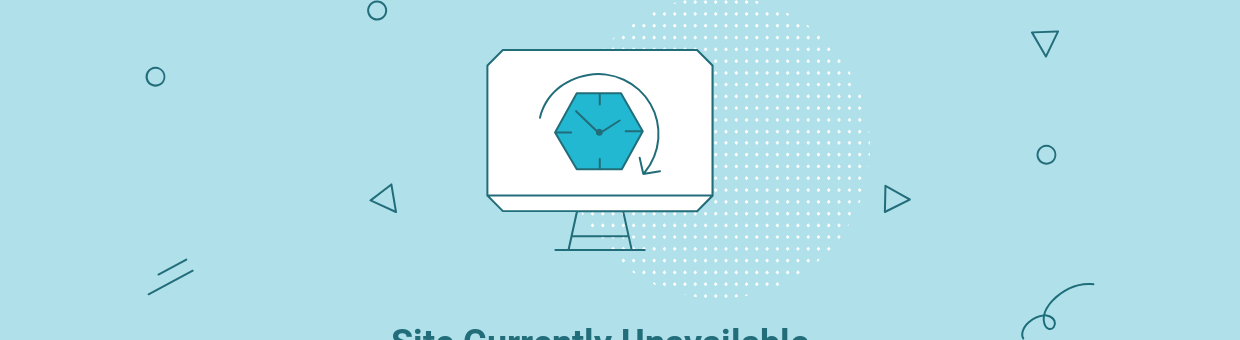Use a single word or phrase to answer the question:
What is displayed on the computer monitor?

Hexagonal clock icon